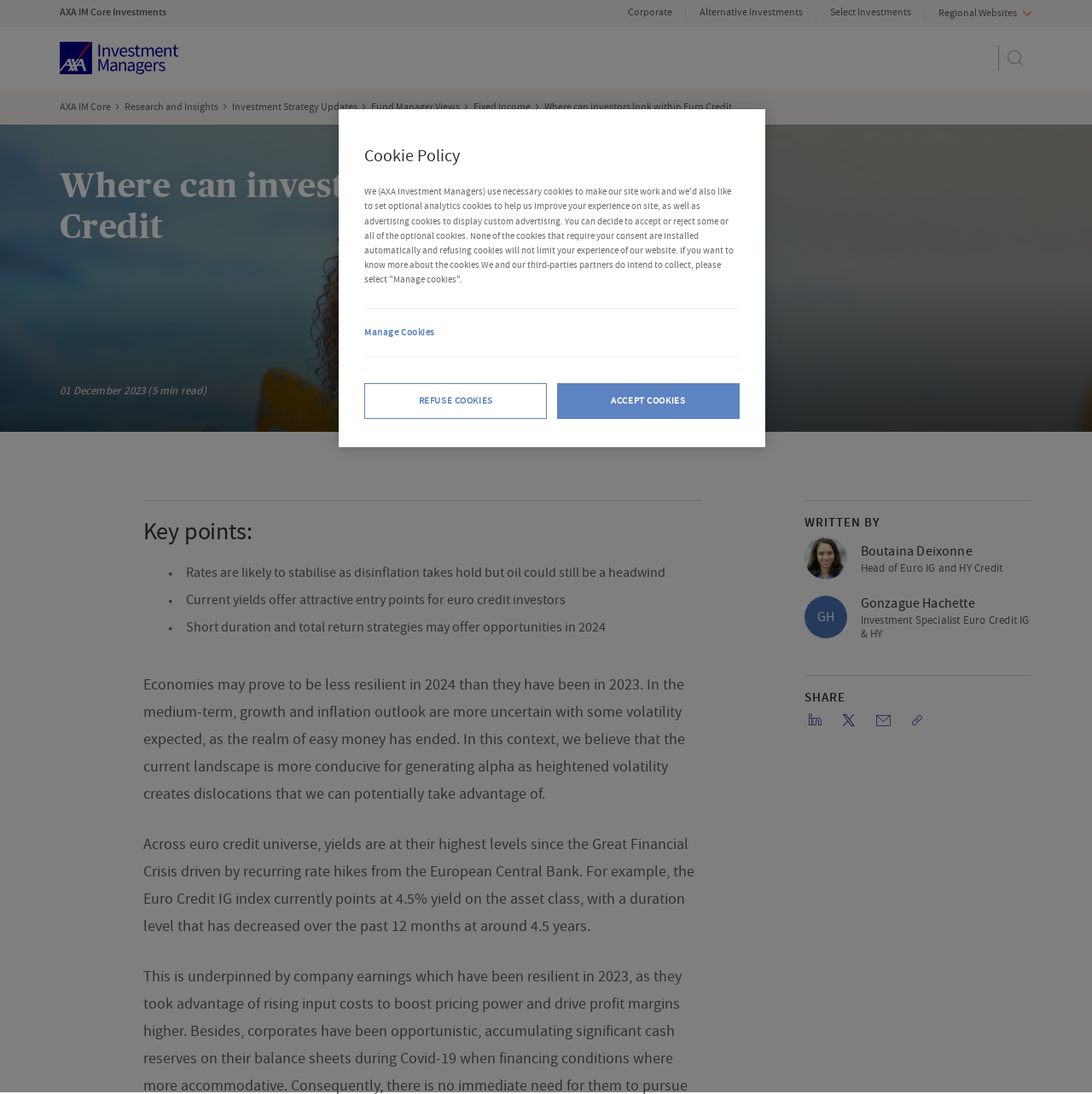Provide the bounding box coordinates in the format (top-left x, top-left y, bottom-right x, bottom-right y). All values are floating point numbers between 0 and 1. Determine the bounding box coordinate of the UI element described as: Home

None